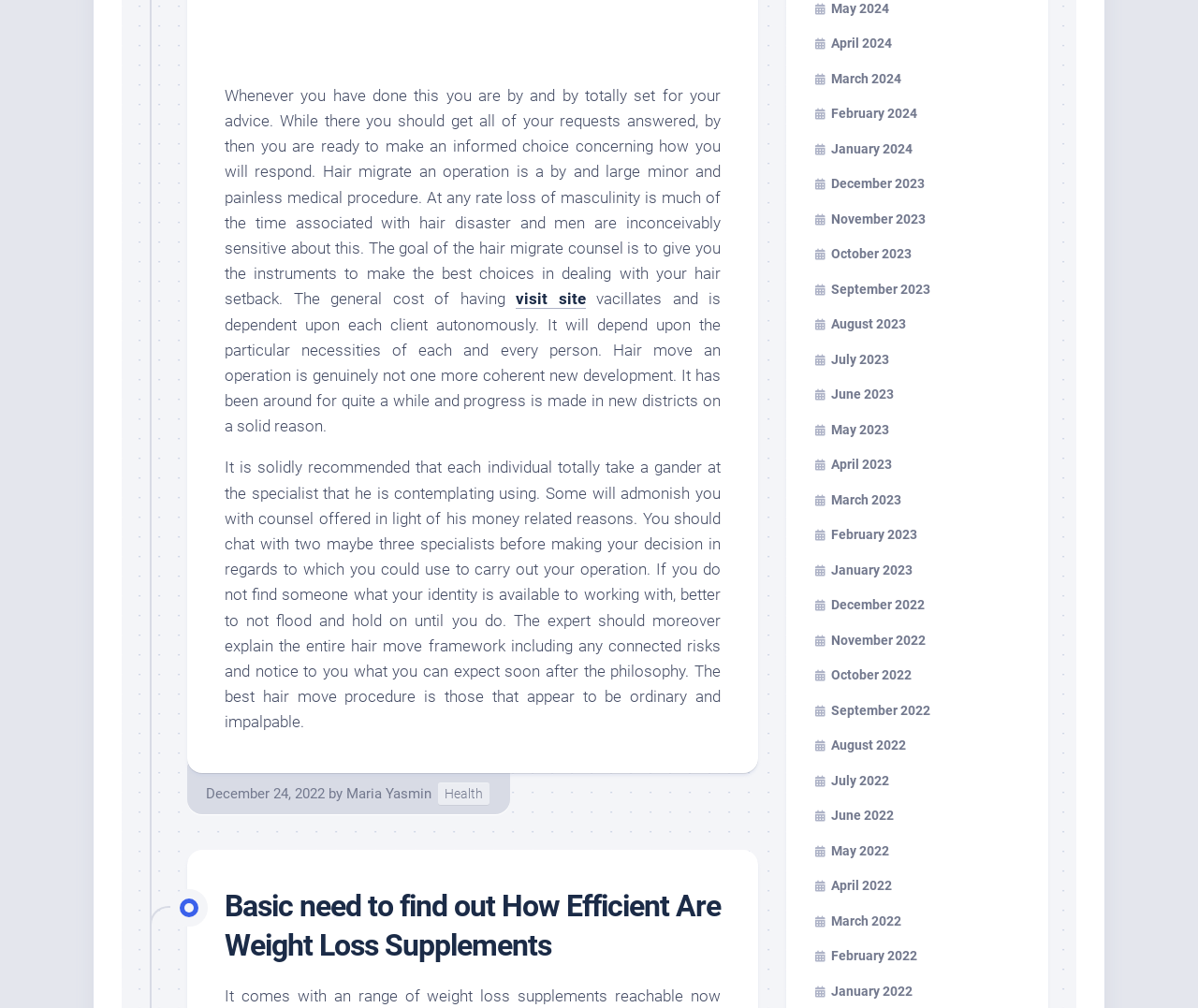What should one do before making a decision on a hair transplant specialist?
We need a detailed and exhaustive answer to the question. Please elaborate.

The article advises individuals to consult with two or three specialists before making a decision, to find someone they are comfortable working with, and to ensure the specialist explains the entire hair transplant process, including risks and expectations.